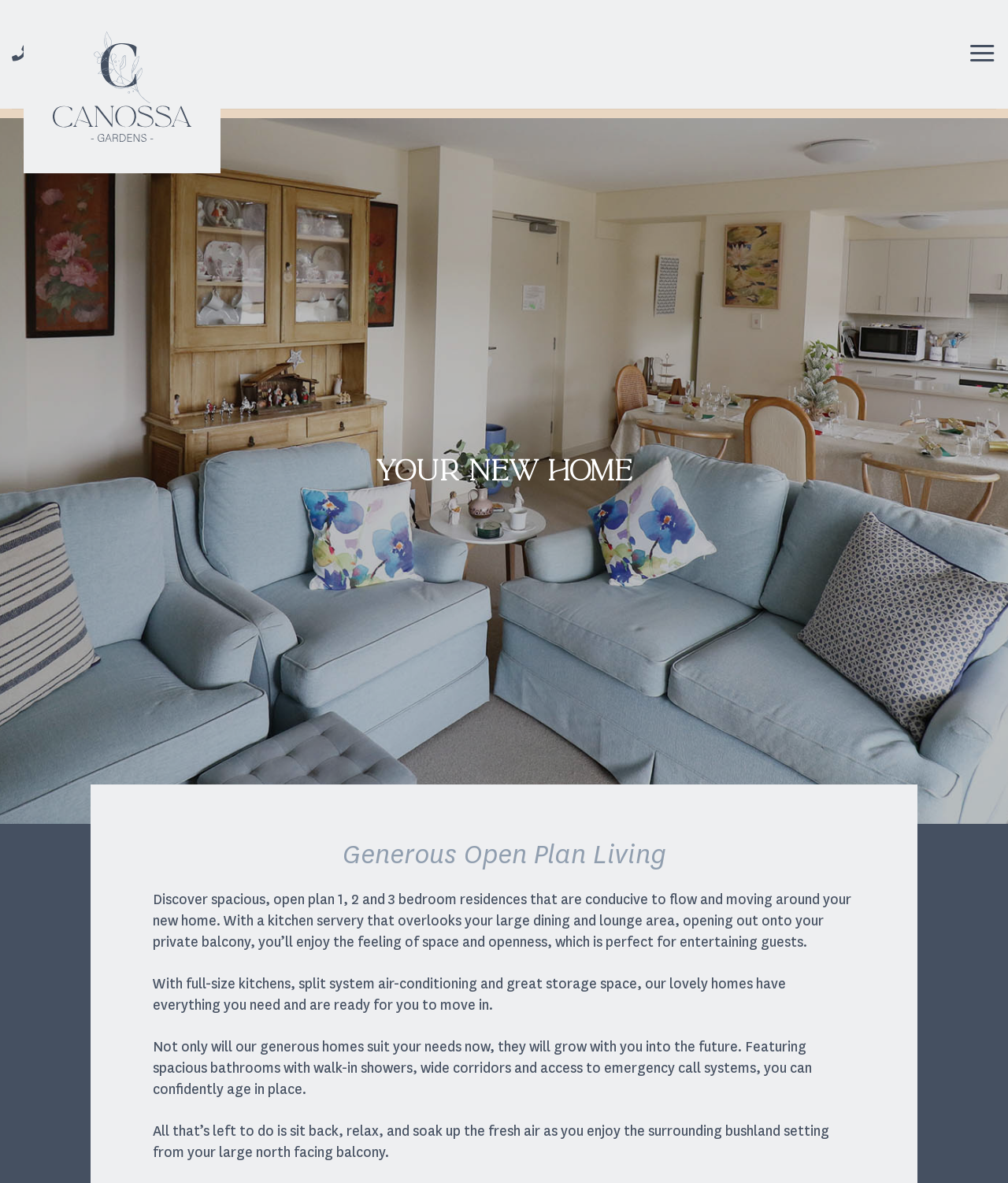What type of residences are available?
Respond to the question with a well-detailed and thorough answer.

Based on the webpage content, it is mentioned that 'Discover spacious, open plan 1, 2 and 3 bedroom residences...' which indicates that the residences available are of 1, 2, and 3 bedrooms.